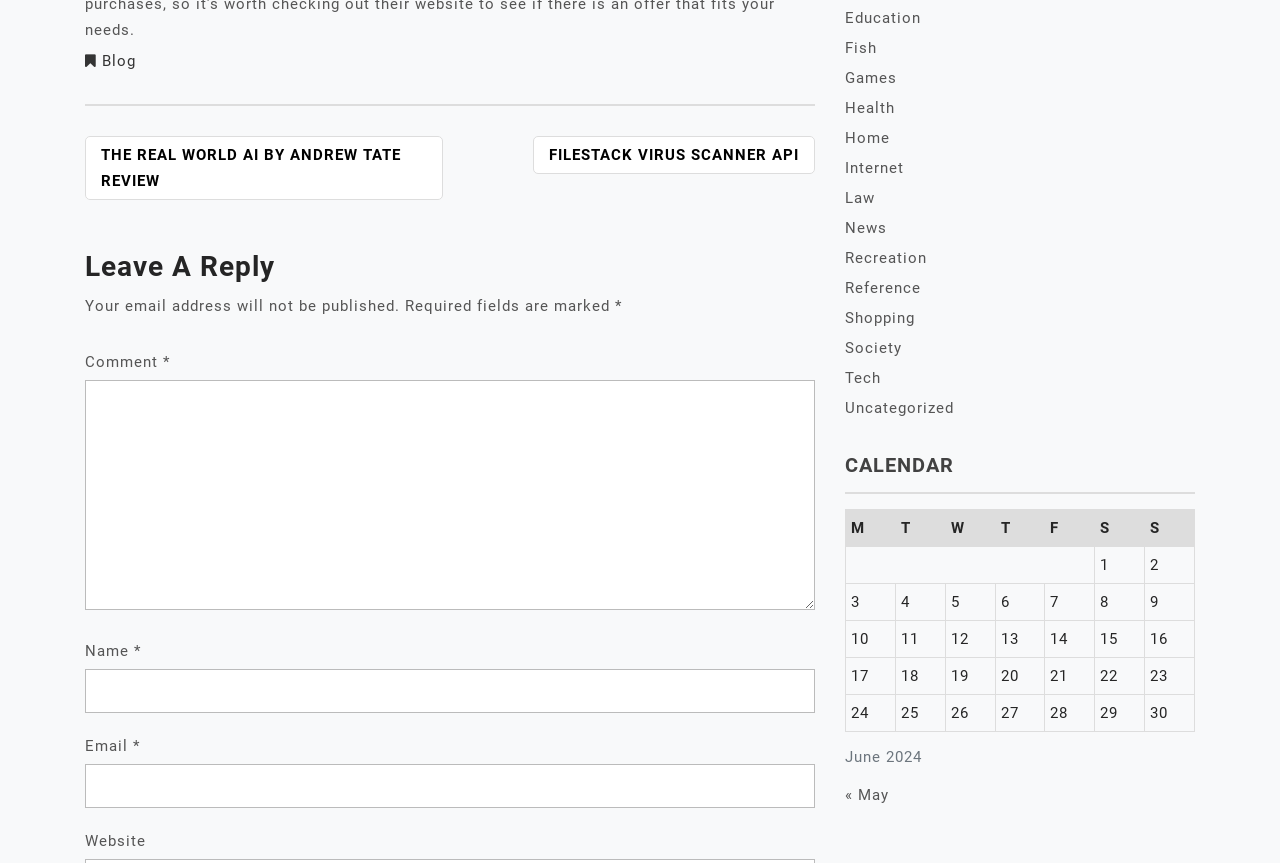Please identify the bounding box coordinates of the element that needs to be clicked to execute the following command: "Click on the 'THE REAL WORLD AI BY ANDREW TATE REVIEW' link". Provide the bounding box using four float numbers between 0 and 1, formatted as [left, top, right, bottom].

[0.066, 0.157, 0.346, 0.232]